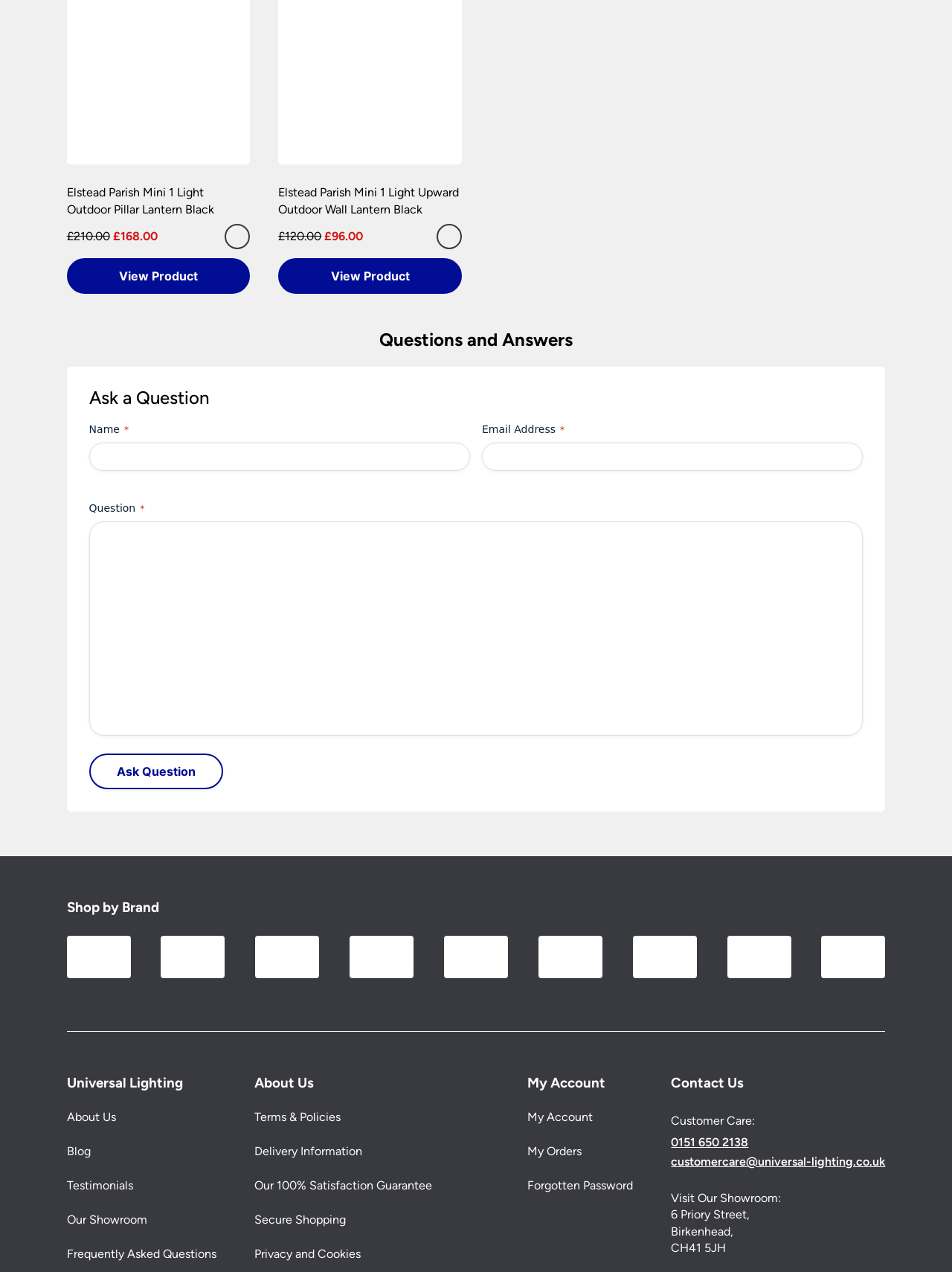Kindly determine the bounding box coordinates for the clickable area to achieve the given instruction: "Click the 'Basket icon' link".

[0.236, 0.176, 0.263, 0.196]